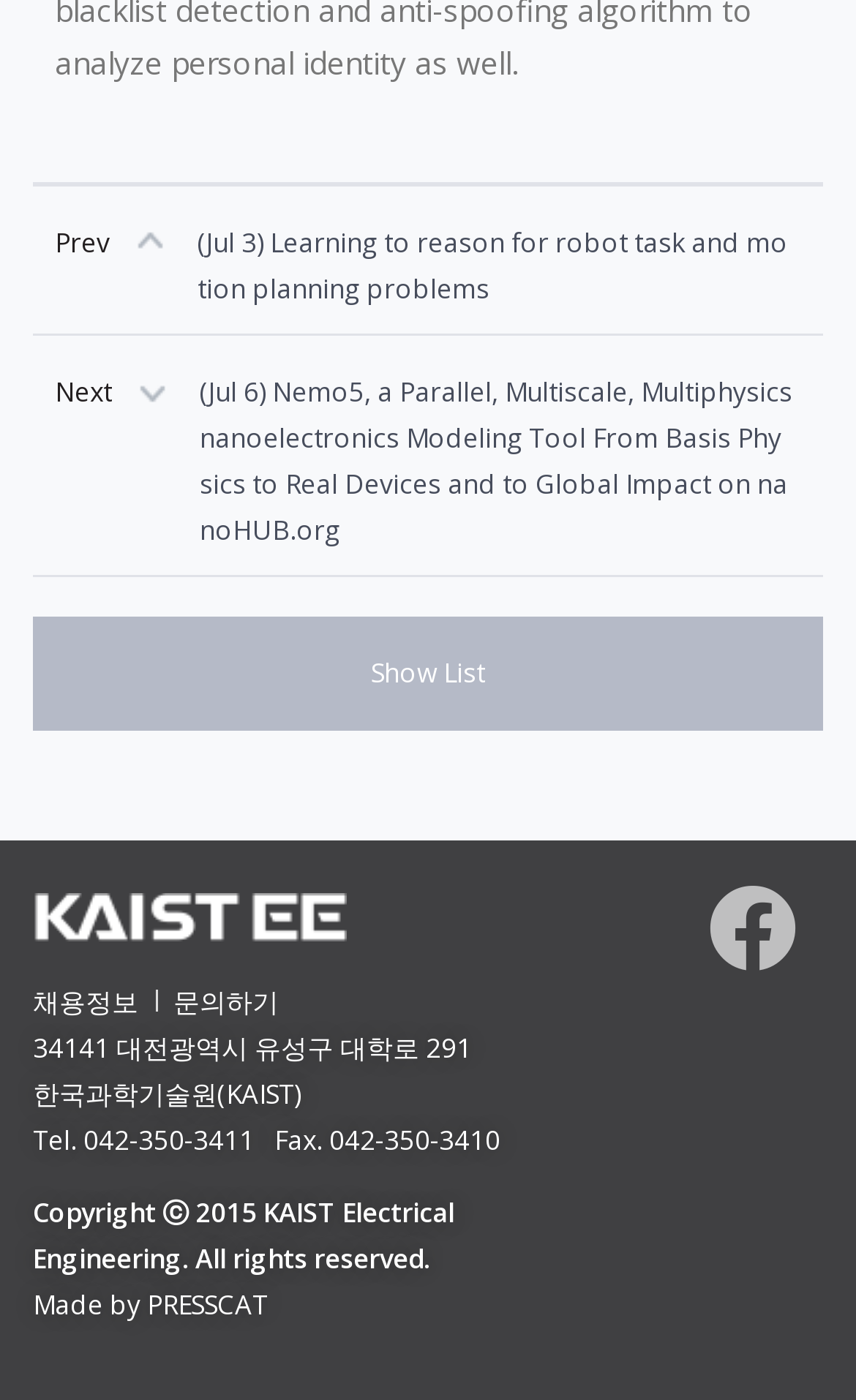Ascertain the bounding box coordinates for the UI element detailed here: "Made by PRESSCAT". The coordinates should be provided as [left, top, right, bottom] with each value being a float between 0 and 1.

[0.038, 0.918, 0.313, 0.944]